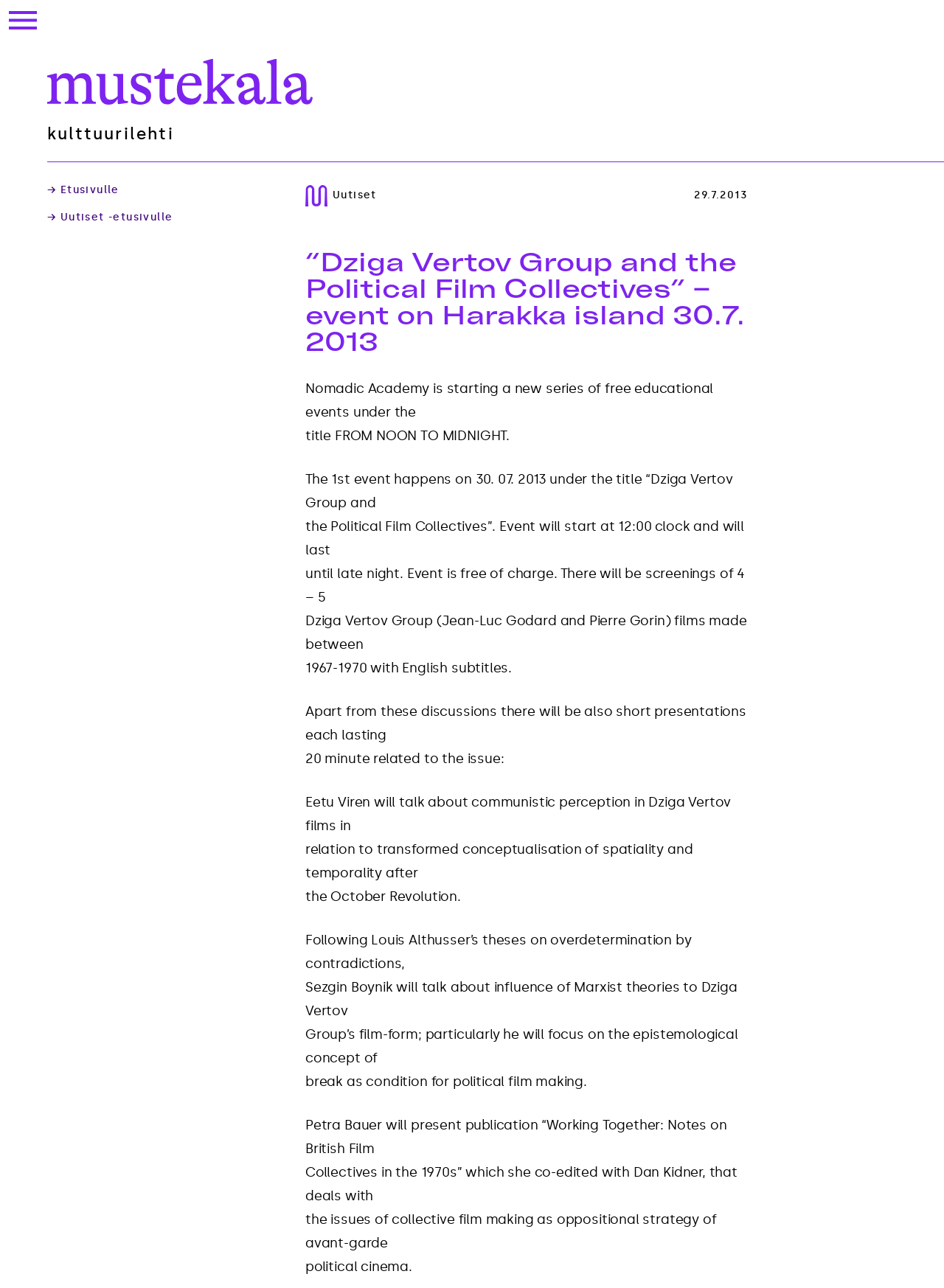How many films will be screened?
Give a detailed and exhaustive answer to the question.

I found the number of films to be screened by reading the text on the webpage, which mentions 'screenings of 4 – 5 Dziga Vertov Group (Jean-Luc Godard and Pierre Gorin) films made between 1967-1970 with English subtitles'.